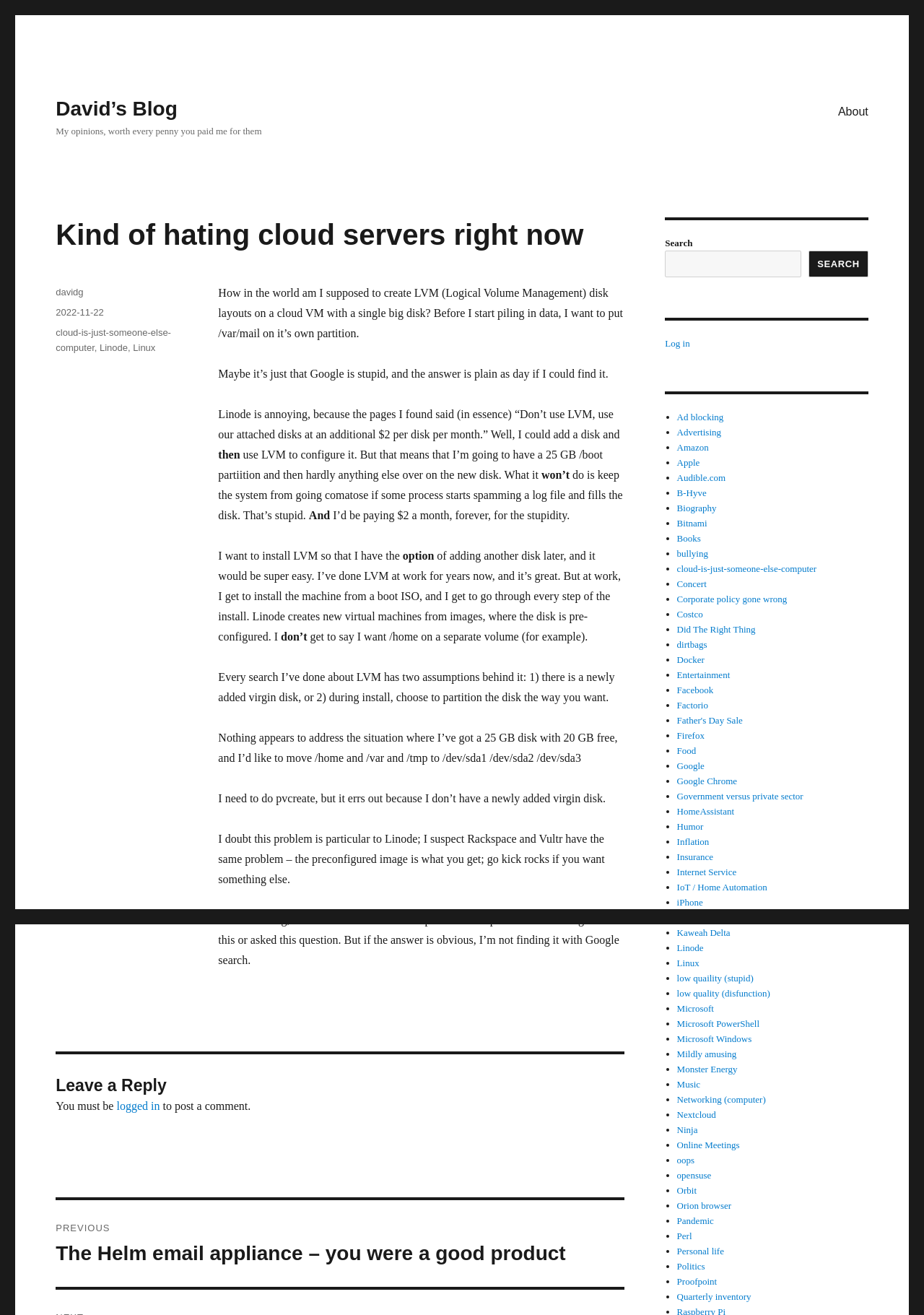Produce an elaborate caption capturing the essence of the webpage.

This webpage is David's Blog, where the author shares their opinions and experiences. At the top, there is a navigation menu with a link to "About" and a search bar. Below the navigation menu, there is a header with the title "Kind of hating cloud servers right now" and a subtitle "My opinions, worth every penny you paid me for them".

The main content of the webpage is an article about the author's frustration with cloud servers, specifically with Linode, a cloud hosting service. The article is divided into several paragraphs, each discussing a different aspect of the author's experience with Linode. The text is quite lengthy, with the author expressing their disappointment and frustration with the service.

At the bottom of the article, there is a footer section with links to the author's profile, the date the article was posted, and categories related to the article, such as "cloud-is-just-someone-else-computer", "Linode", and "Linux".

To the right of the article, there is a sidebar with a list of links to other articles on the blog, organized by category. The categories include "Ad blocking", "Advertising", "Amazon", and many others.

Below the article, there is a section for leaving a comment, where users can log in to post a reply. There is also a link to the previous post, titled "The Helm email appliance – you were a good product".